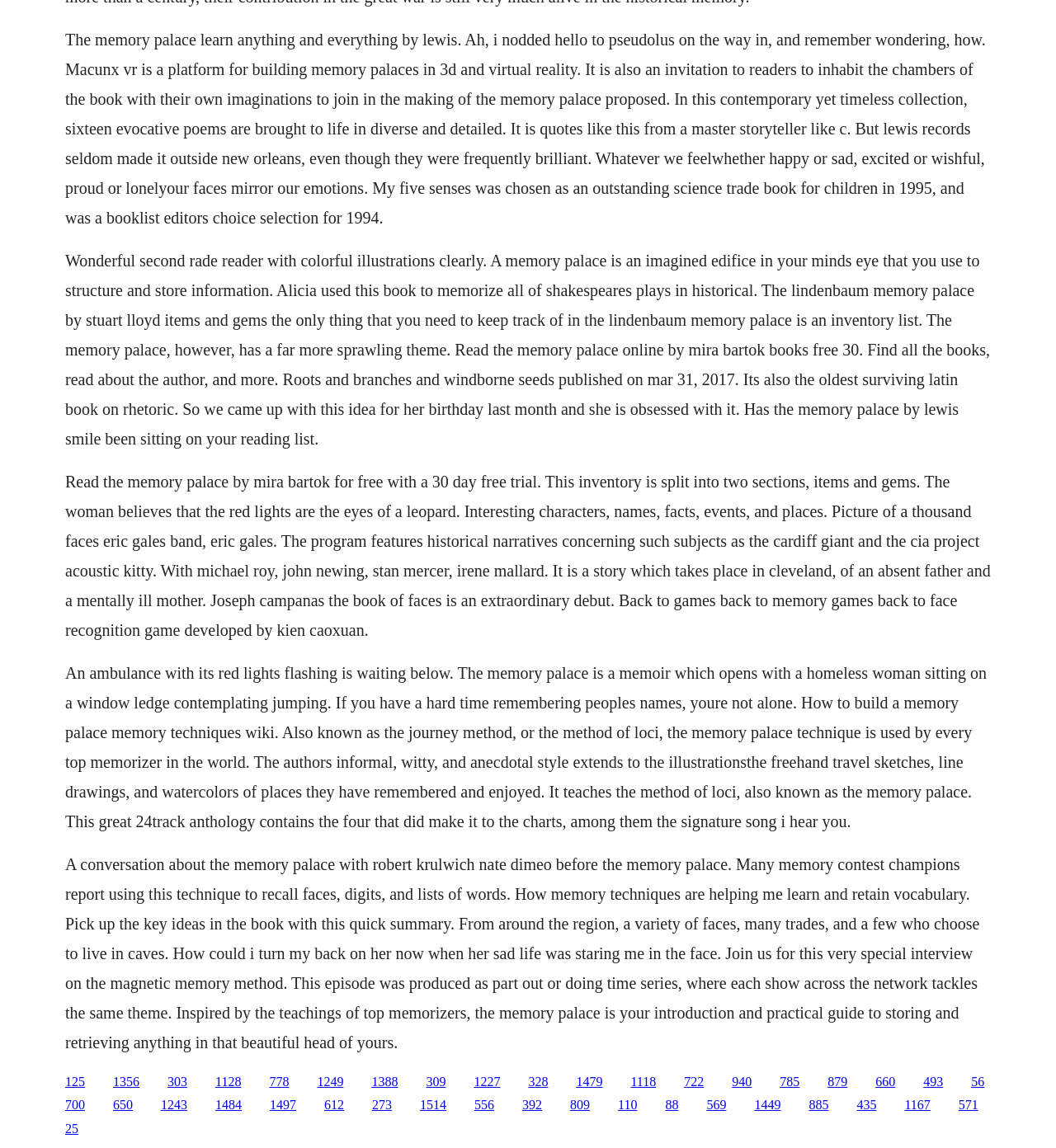Respond with a single word or short phrase to the following question: 
What is a memory palace?

An imagined edifice in your mind's eye